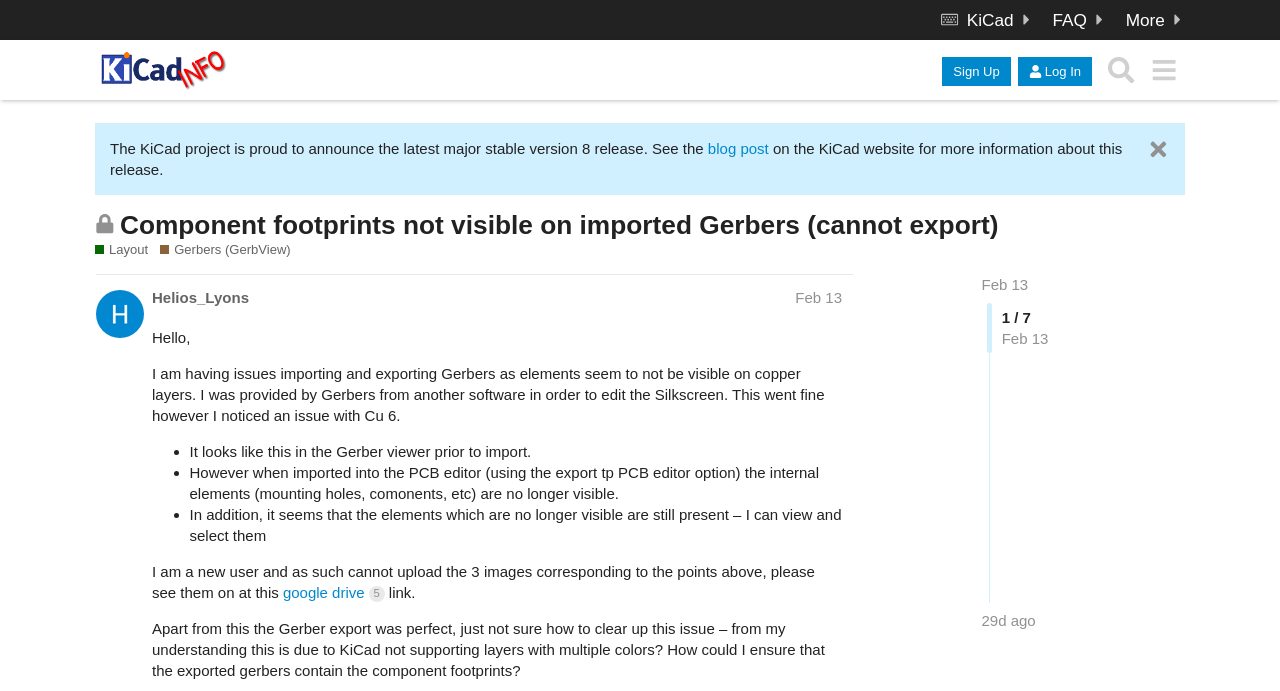Could you determine the bounding box coordinates of the clickable element to complete the instruction: "View the blog post"? Provide the coordinates as four float numbers between 0 and 1, i.e., [left, top, right, bottom].

[0.553, 0.202, 0.604, 0.227]